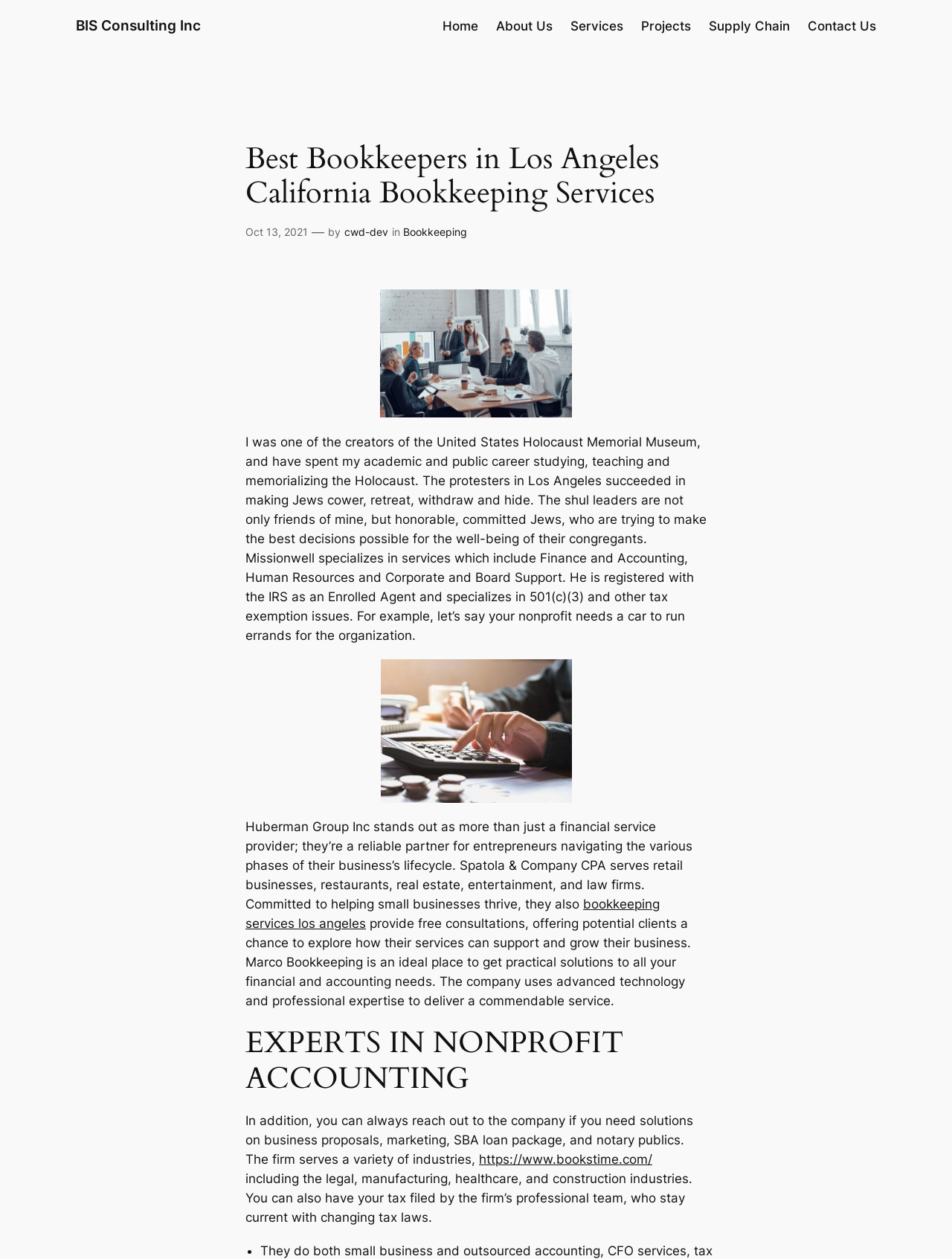Please locate the bounding box coordinates of the element's region that needs to be clicked to follow the instruction: "Click on the 'bookkeeping services los angeles' link". The bounding box coordinates should be provided as four float numbers between 0 and 1, i.e., [left, top, right, bottom].

[0.258, 0.712, 0.693, 0.739]